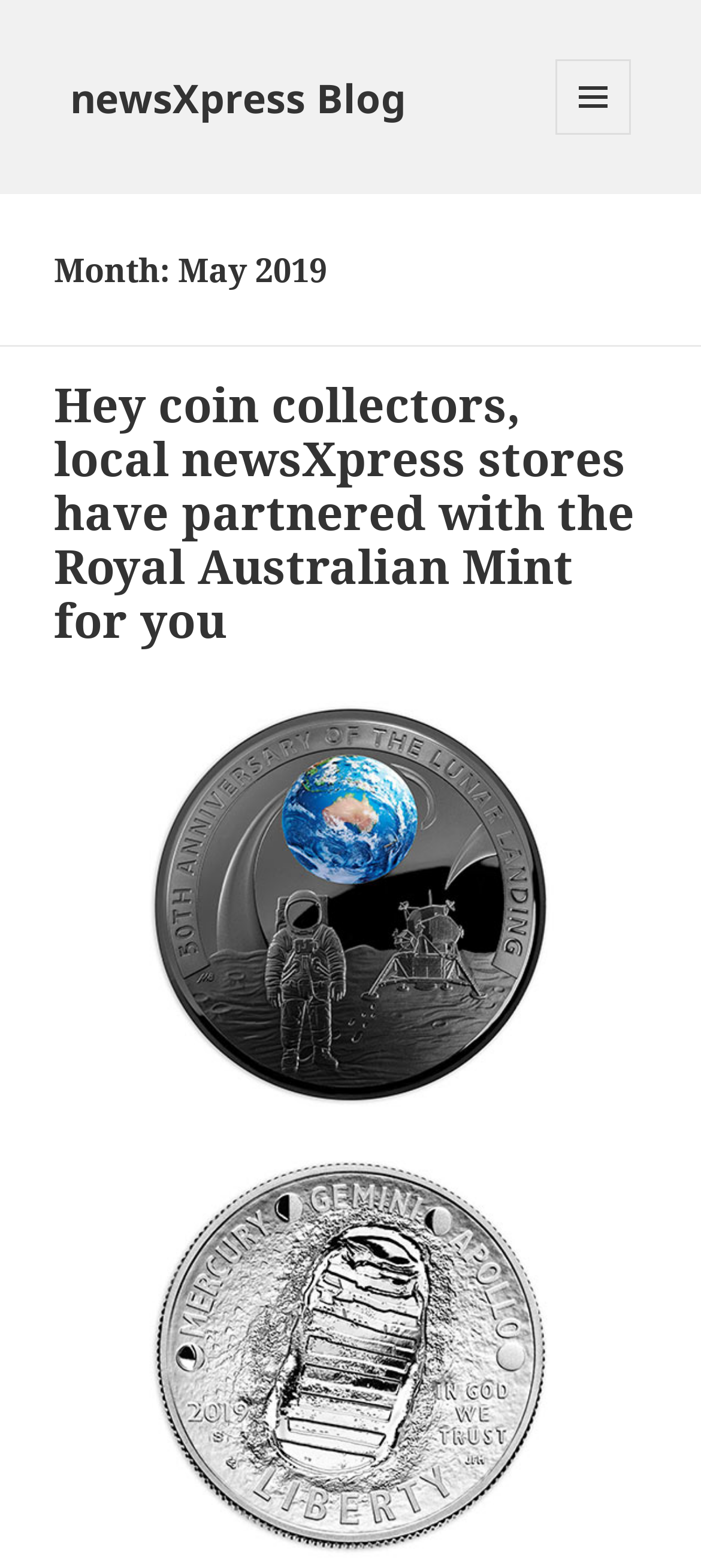Produce an elaborate caption capturing the essence of the webpage.

The webpage appears to be a blog page from newsXpress, specifically showcasing content from May 2019. At the top-left corner, there is a link to the newsXpress Blog. Next to it, on the top-right corner, is a button labeled "MENU AND WIDGETS" that, when expanded, controls a secondary section.

Below the top section, there is a header area that spans the entire width of the page. Within this header, there is a heading that reads "Month: May 2019" positioned near the top-left corner. Below this heading, there is another section that takes up the majority of the header area. This section contains a heading that announces a partnership between local newsXpress stores and the Royal Australian Mint for coin collectors.

Underneath the header area, there are three links arranged vertically, taking up a significant portion of the page's width. The first link has the same text as the heading above, while the other two links do not have any descriptive text.